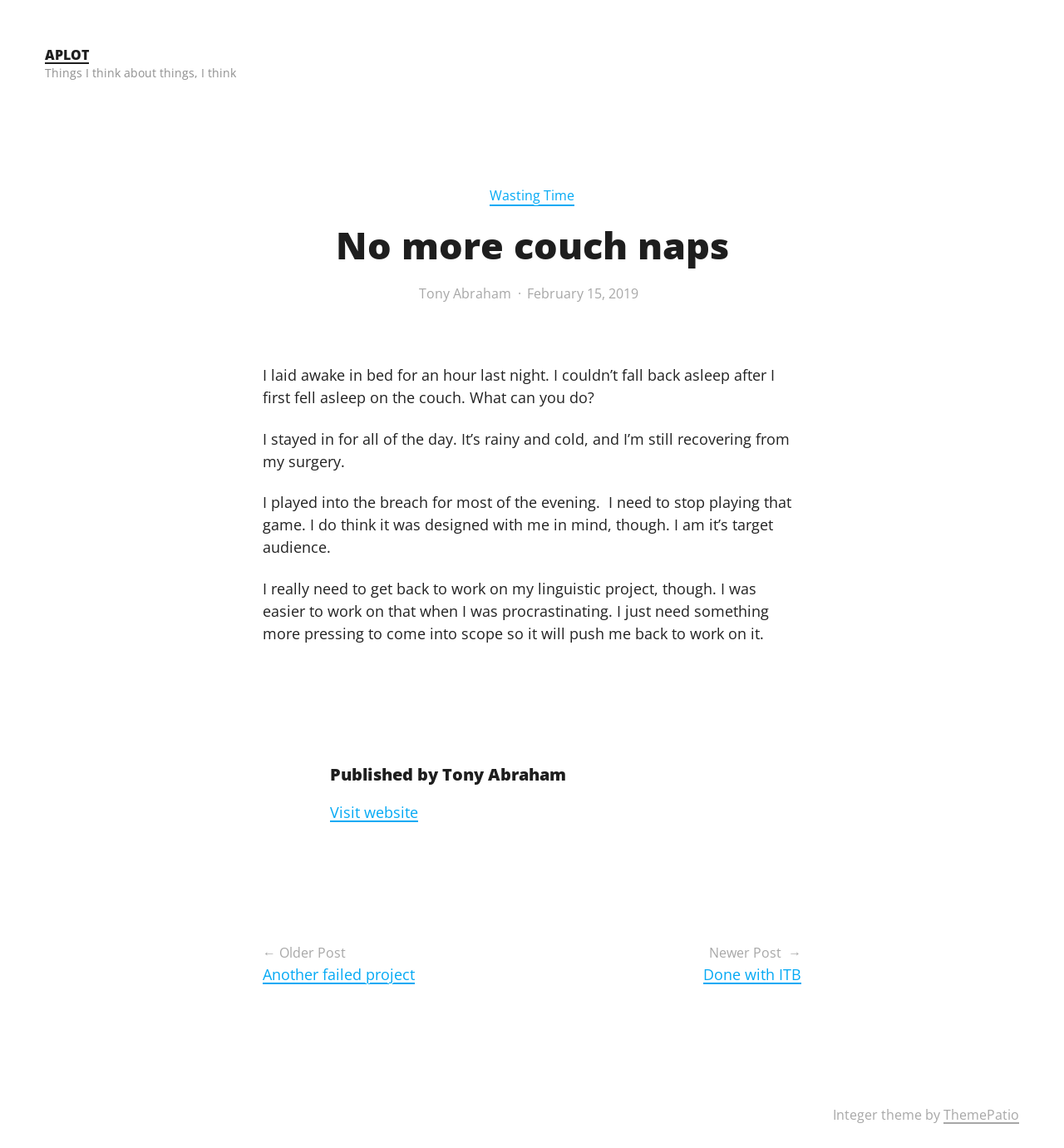Can you show the bounding box coordinates of the region to click on to complete the task described in the instruction: "Get a free quote"?

None